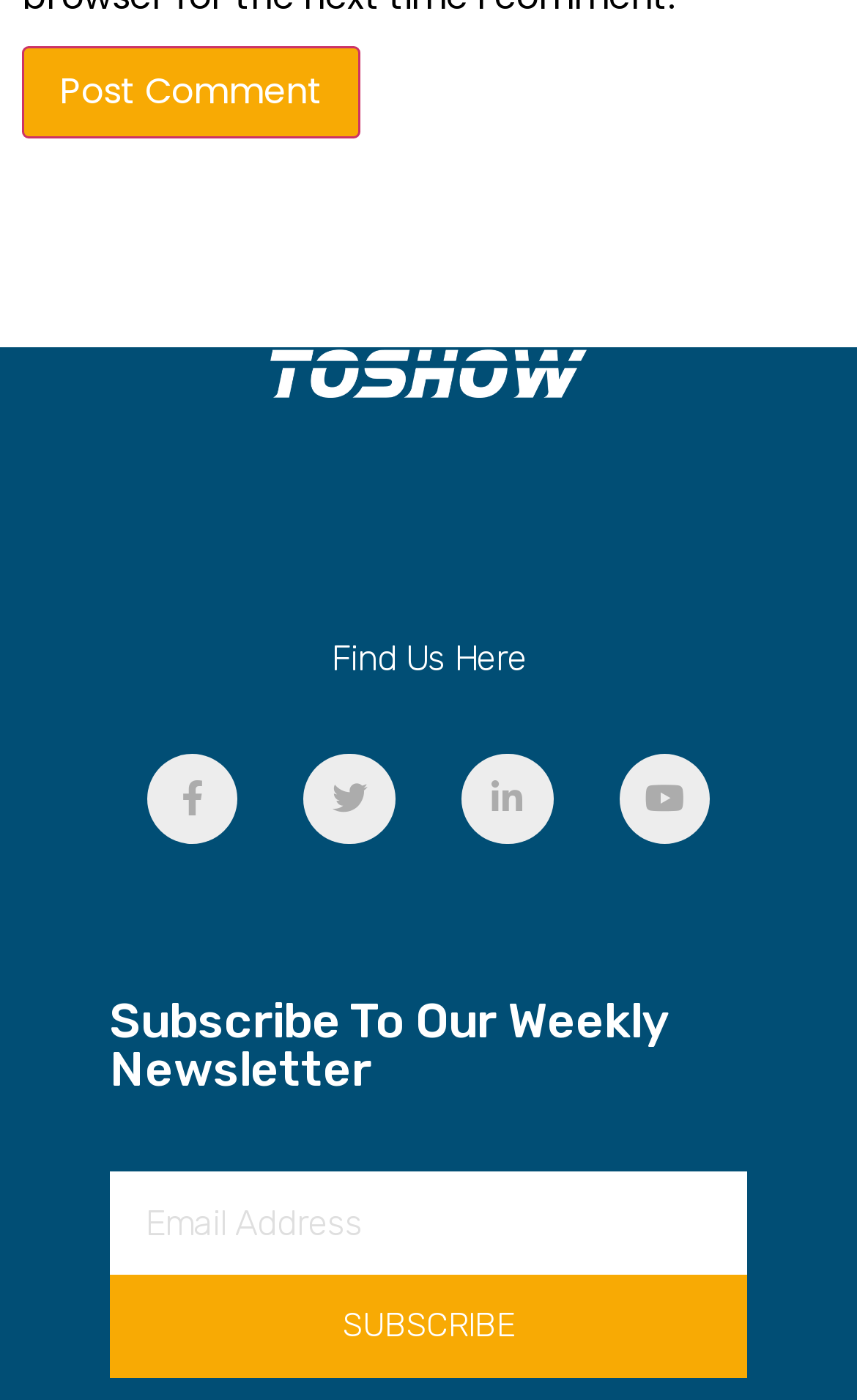Predict the bounding box coordinates for the UI element described as: "M2M Magazine". The coordinates should be four float numbers between 0 and 1, presented as [left, top, right, bottom].

None